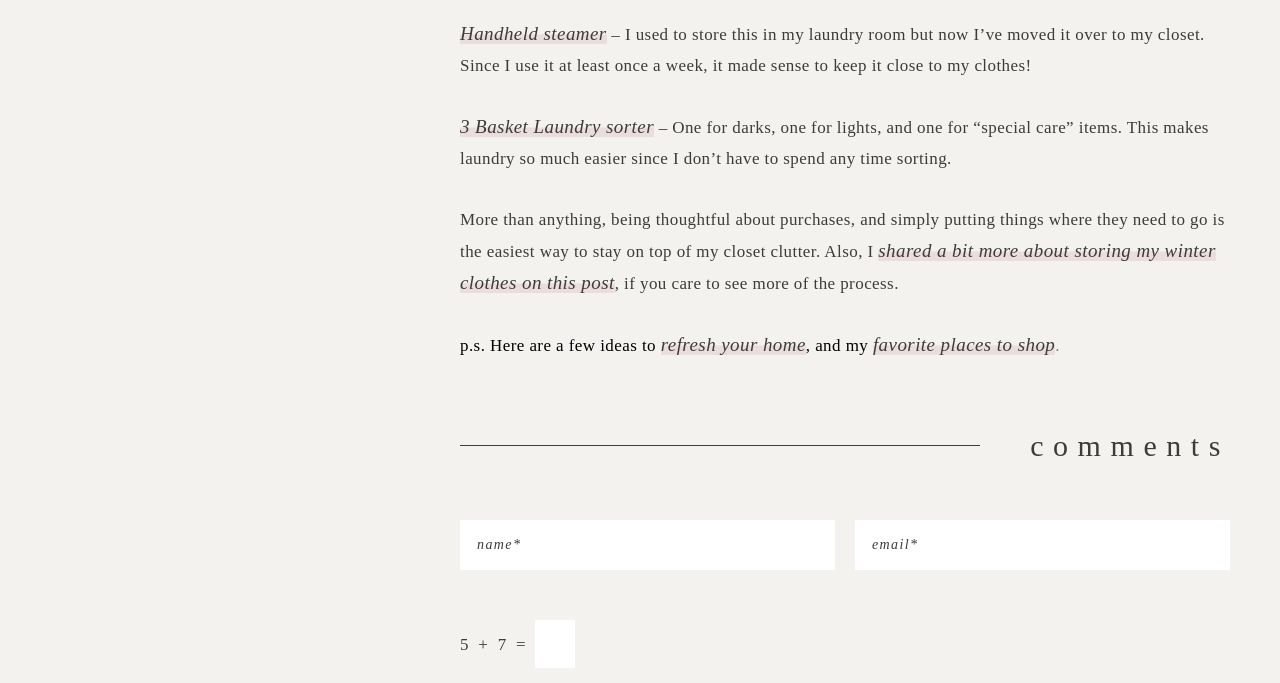What is the author inviting readers to do?
Based on the image, answer the question in a detailed manner.

The author is encouraging readers to share their own tips and experiences on organizing their closets, creating a sense of community and inviting readers to participate in the conversation.